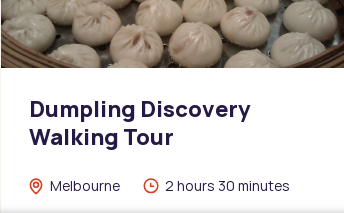Create a detailed narrative for the image.

Indulge in the delightful "Dumpling Discovery Walking Tour," a culinary adventure set in the vibrant city of Melbourne. This experience offers a unique opportunity to explore the rich flavors and traditions of dumpling-making. The tour lasts for 2 hours and 30 minutes, allowing you ample time to savor the culinary offerings of this bustling metropolis. In the background, a tempting array of freshly steamed dumplings, beautifully presented in bamboo baskets, showcases the highlight of this gastronomic journey. Join fellow food enthusiasts in a quest to discover the best dumplings Melbourne has to offer!